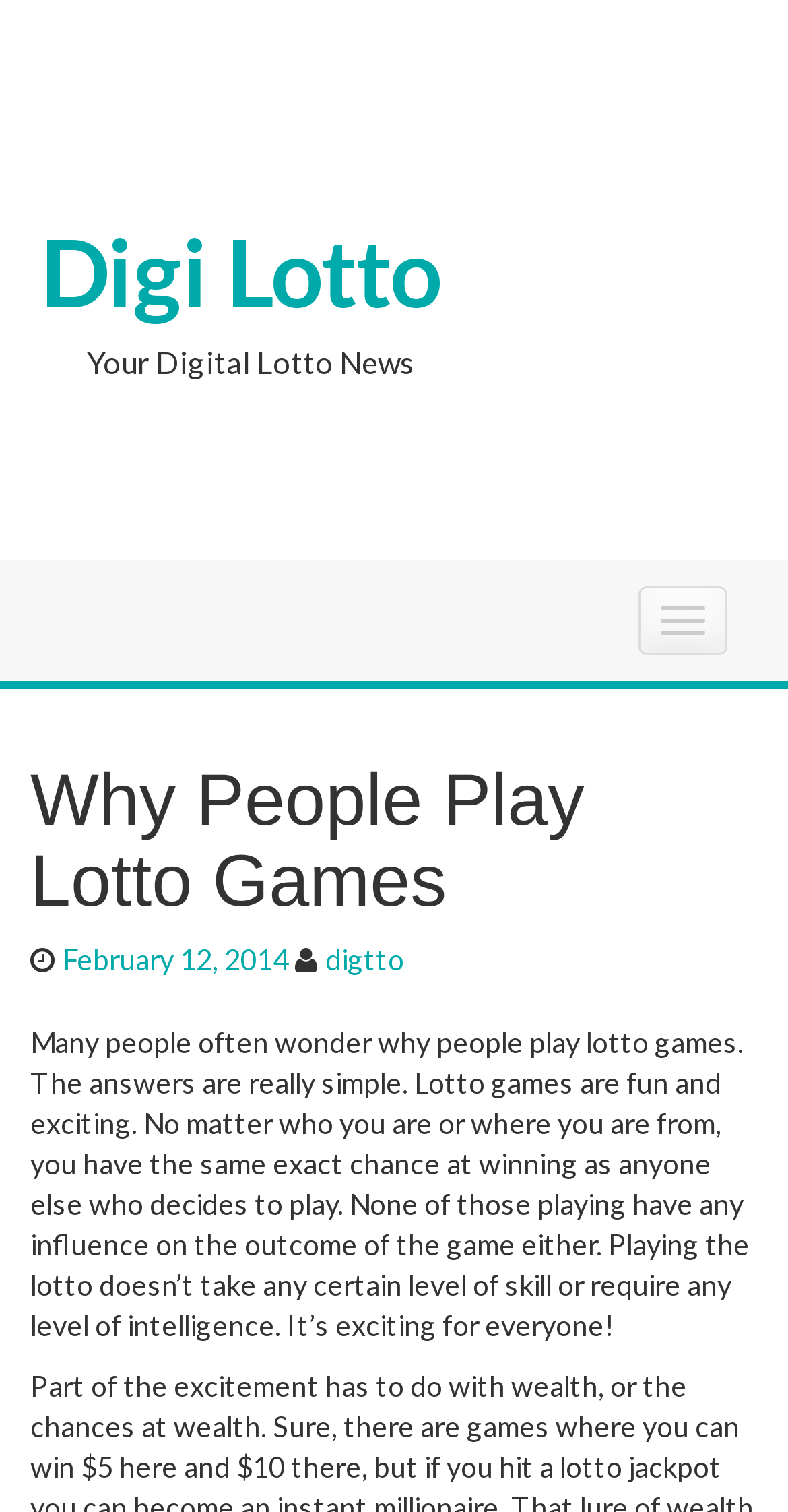Determine the bounding box for the described HTML element: "February 12, 2014October 28, 2020". Ensure the coordinates are four float numbers between 0 and 1 in the format [left, top, right, bottom].

[0.079, 0.623, 0.367, 0.646]